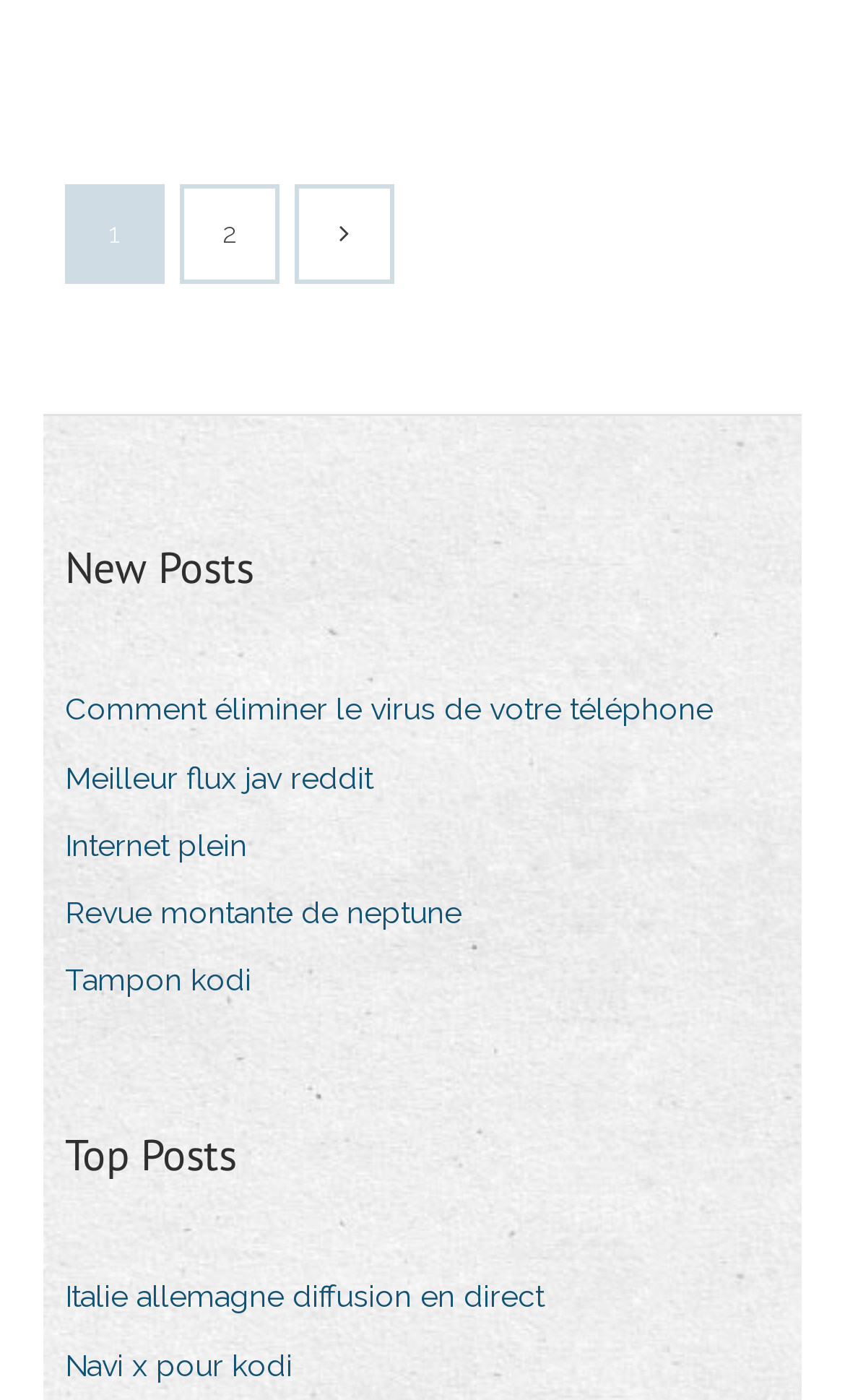Indicate the bounding box coordinates of the clickable region to achieve the following instruction: "View the 'New Posts' section."

[0.077, 0.383, 0.3, 0.429]